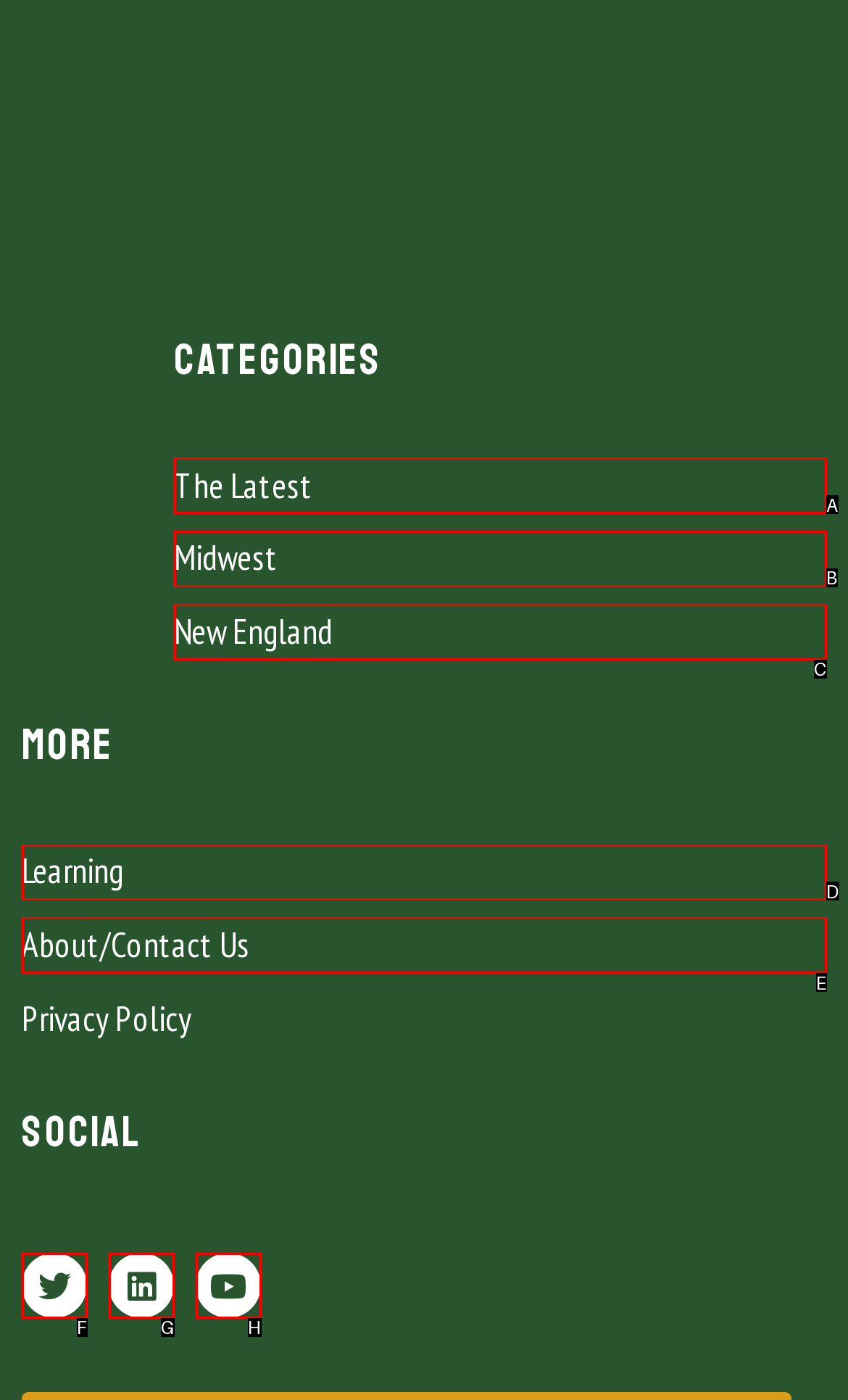Tell me which one HTML element best matches the description: Home Answer with the option's letter from the given choices directly.

None